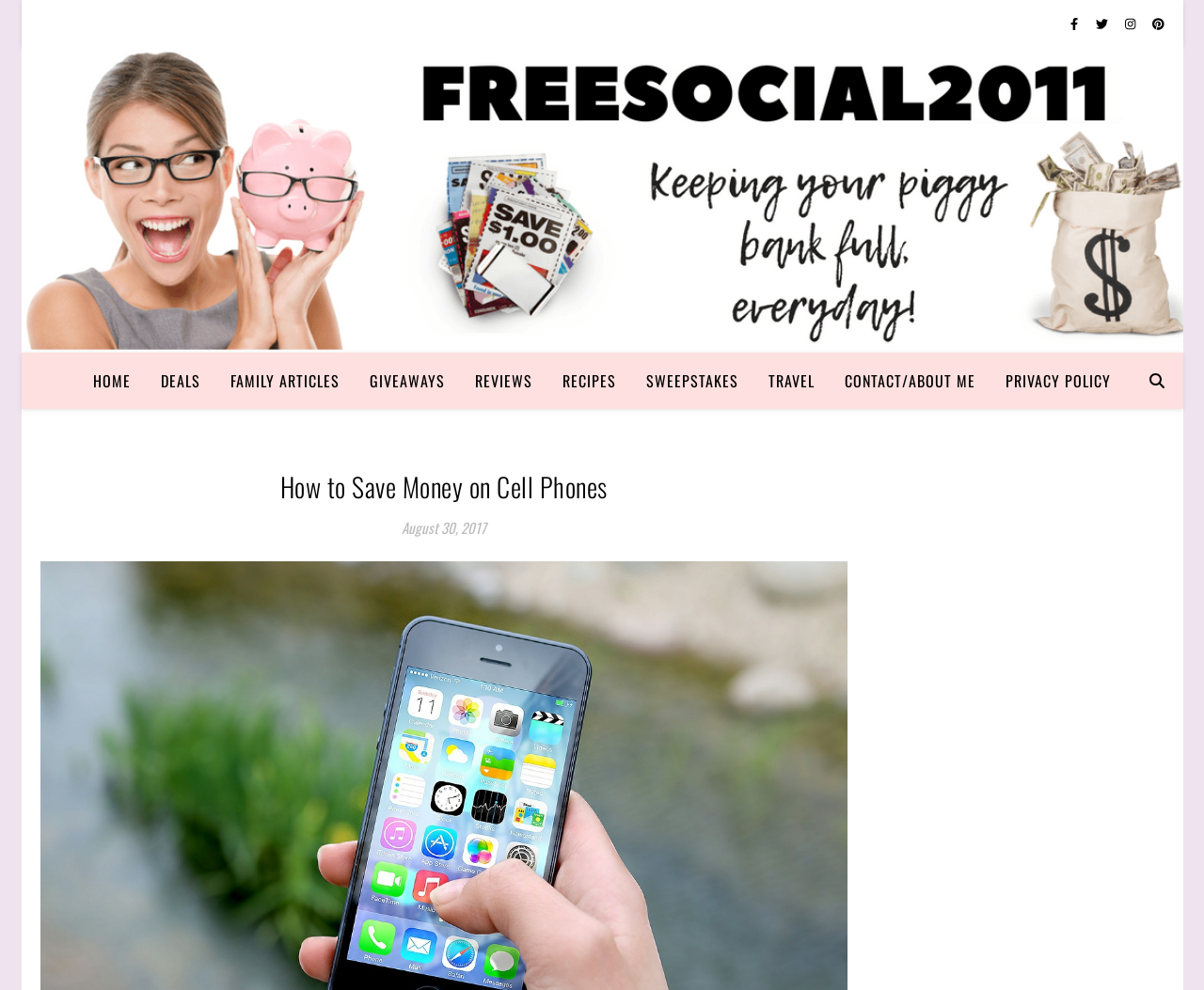Given the description John F. Carr, predict the bounding box coordinates of the UI element. Ensure the coordinates are in the format (top-left x, top-left y, bottom-right x, bottom-right y) and all values are between 0 and 1.

None